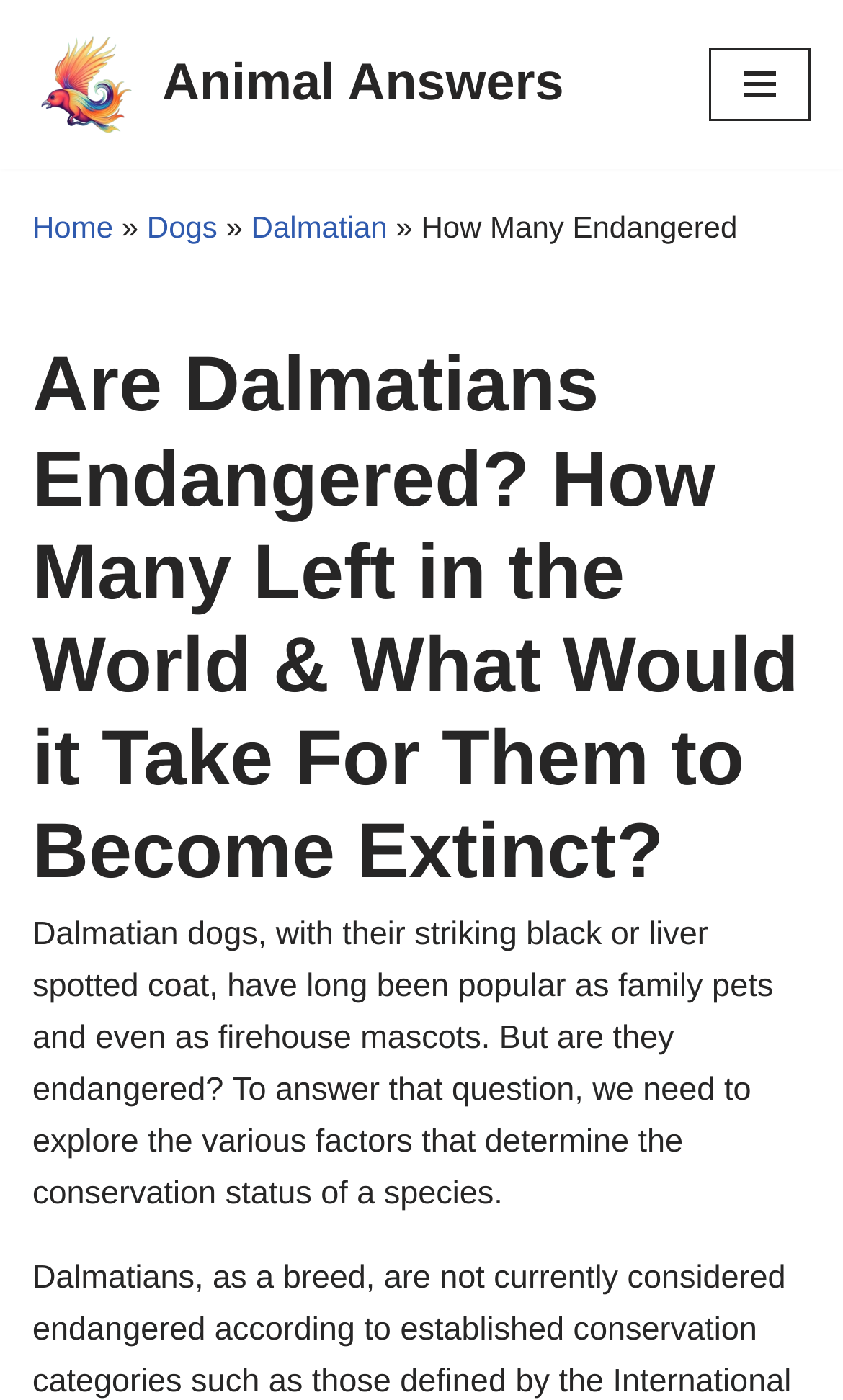Offer a detailed account of what is visible on the webpage.

The webpage is about Dalmatian dogs and their endangered status. At the top left corner, there is a logo image and a link to "Animal Answers". Next to it, on the top right corner, there is a navigation menu button. When expanded, the menu displays links to "Home", "Dogs", and "Dalmatian" with arrow symbols in between.

Below the navigation menu, there is a main heading that reads "Are Dalmatians Endangered? How Many Left in the World & What Would it Take For Them to Become Extinct?" This heading spans almost the entire width of the page.

Underneath the heading, there is a paragraph of text that provides an introduction to Dalmatian dogs, describing their popularity as family pets and firehouse mascots, and raising the question of whether they are endangered. The text explains that to answer this question, one needs to explore the factors that determine a species' conservation status.